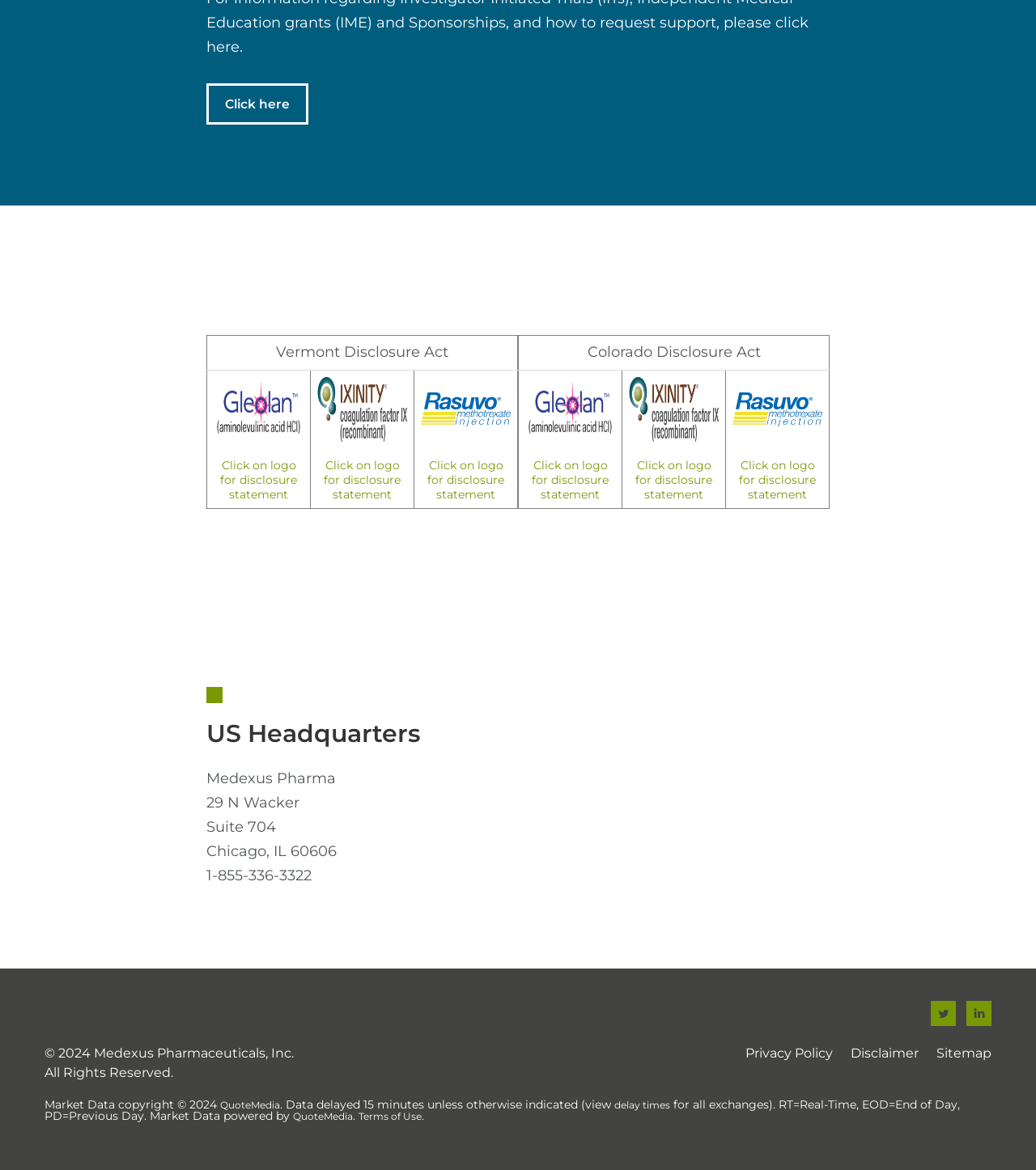Find the bounding box of the UI element described as: "delay times". The bounding box coordinates should be given as four float values between 0 and 1, i.e., [left, top, right, bottom].

[0.593, 0.939, 0.647, 0.95]